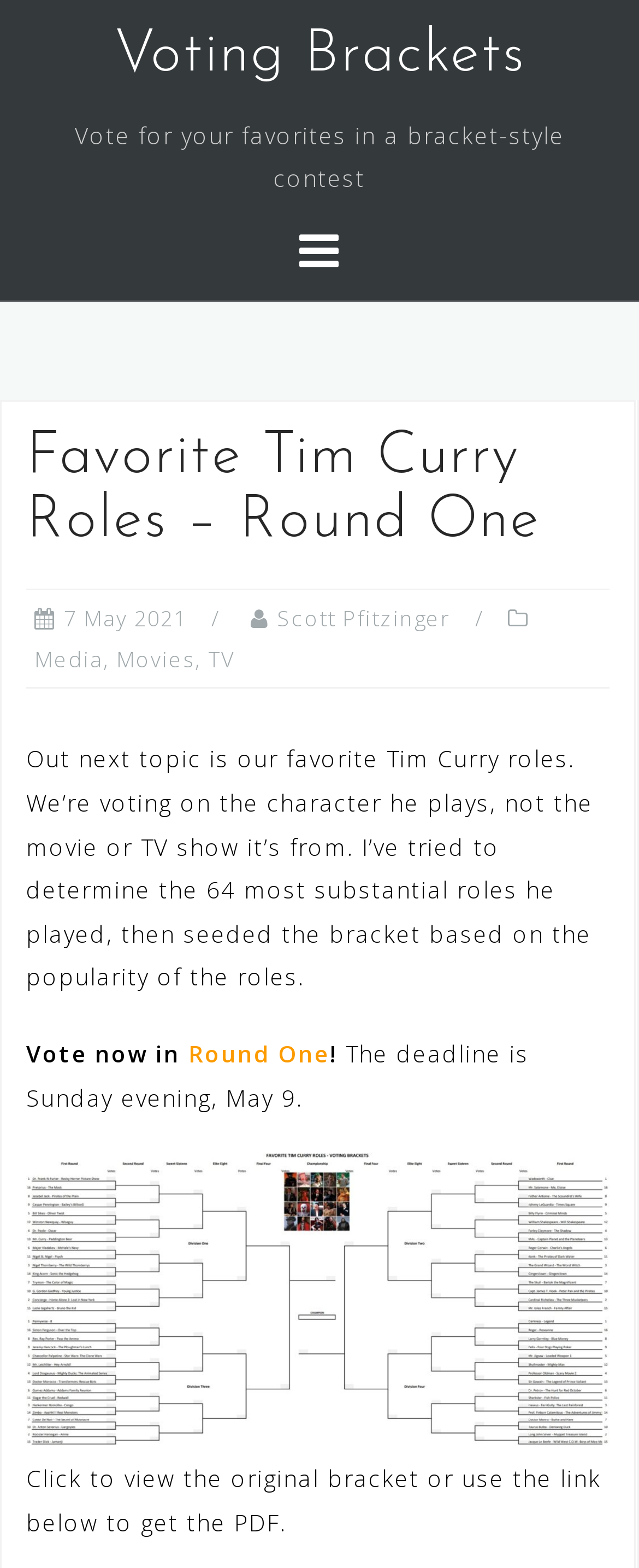Please identify the bounding box coordinates of the element I need to click to follow this instruction: "Click on the 'Round One' link".

[0.295, 0.662, 0.515, 0.682]